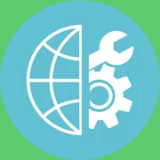Use a single word or phrase to answer the question:
What do the gear and wrench overlap signify?

Tools and software solutions